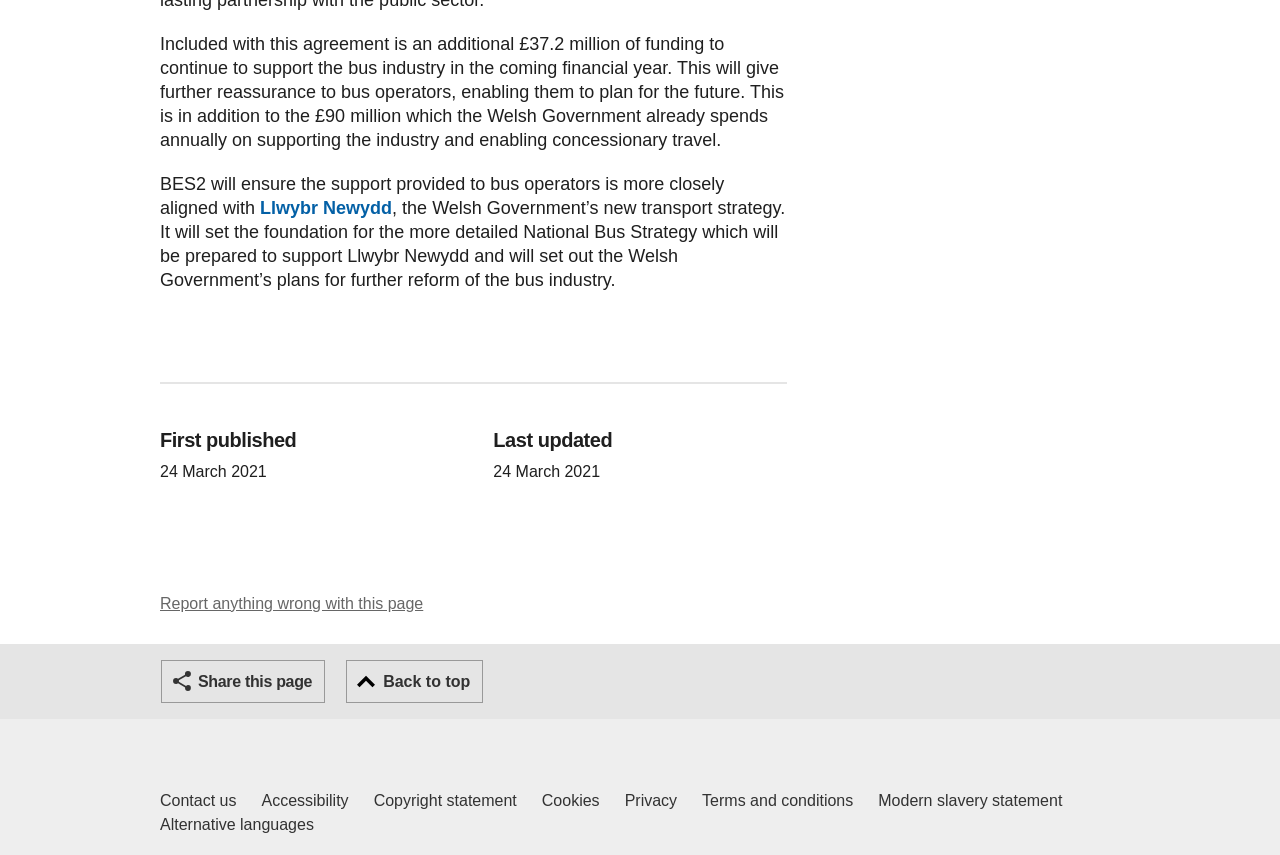Identify the bounding box coordinates of the area that should be clicked in order to complete the given instruction: "Report anything wrong with this page". The bounding box coordinates should be four float numbers between 0 and 1, i.e., [left, top, right, bottom].

[0.125, 0.695, 0.331, 0.715]